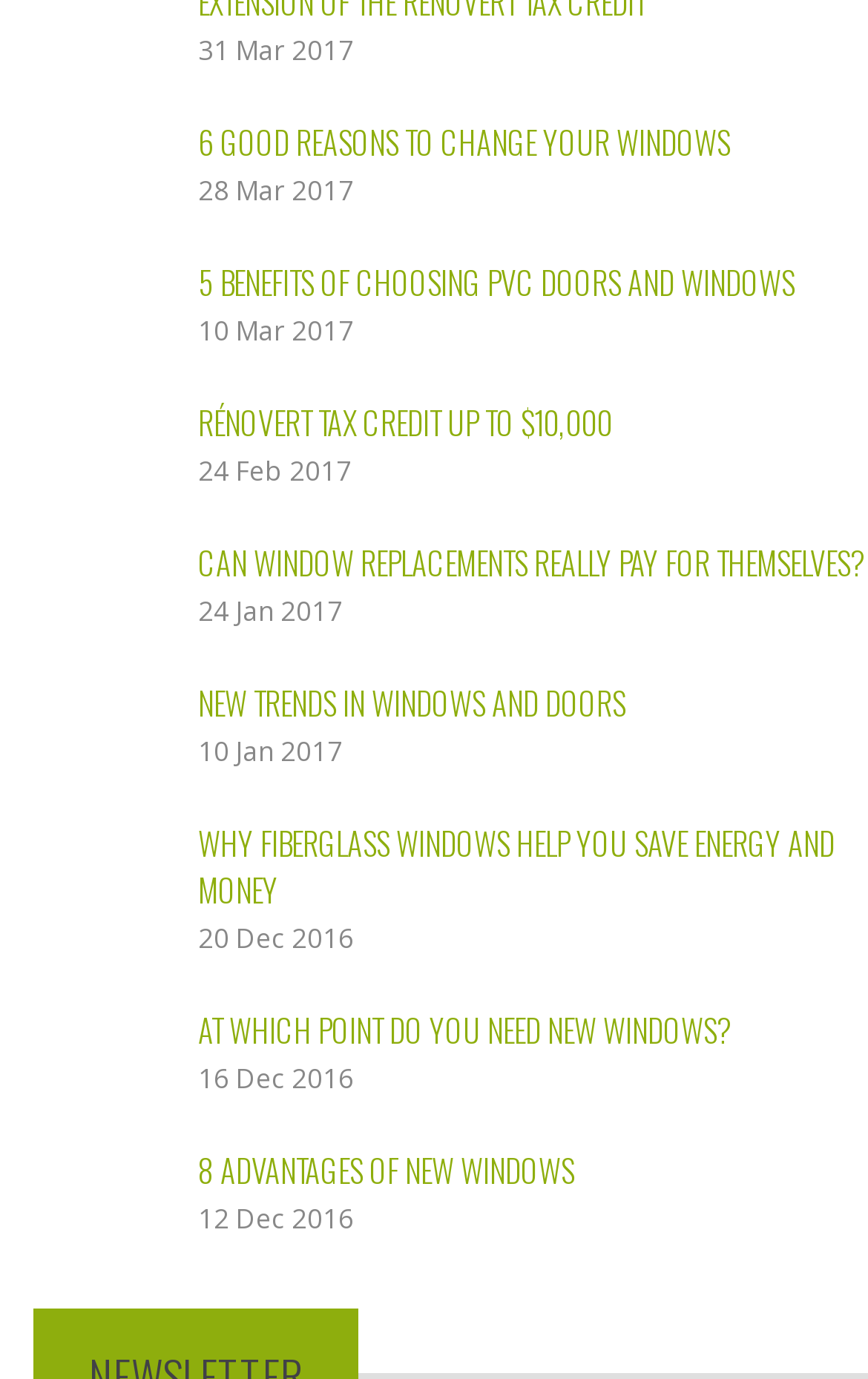Please find the bounding box coordinates of the clickable region needed to complete the following instruction: "read the post about renovert tax credit up to $10,000". The bounding box coordinates must consist of four float numbers between 0 and 1, i.e., [left, top, right, bottom].

[0.228, 0.288, 0.705, 0.322]